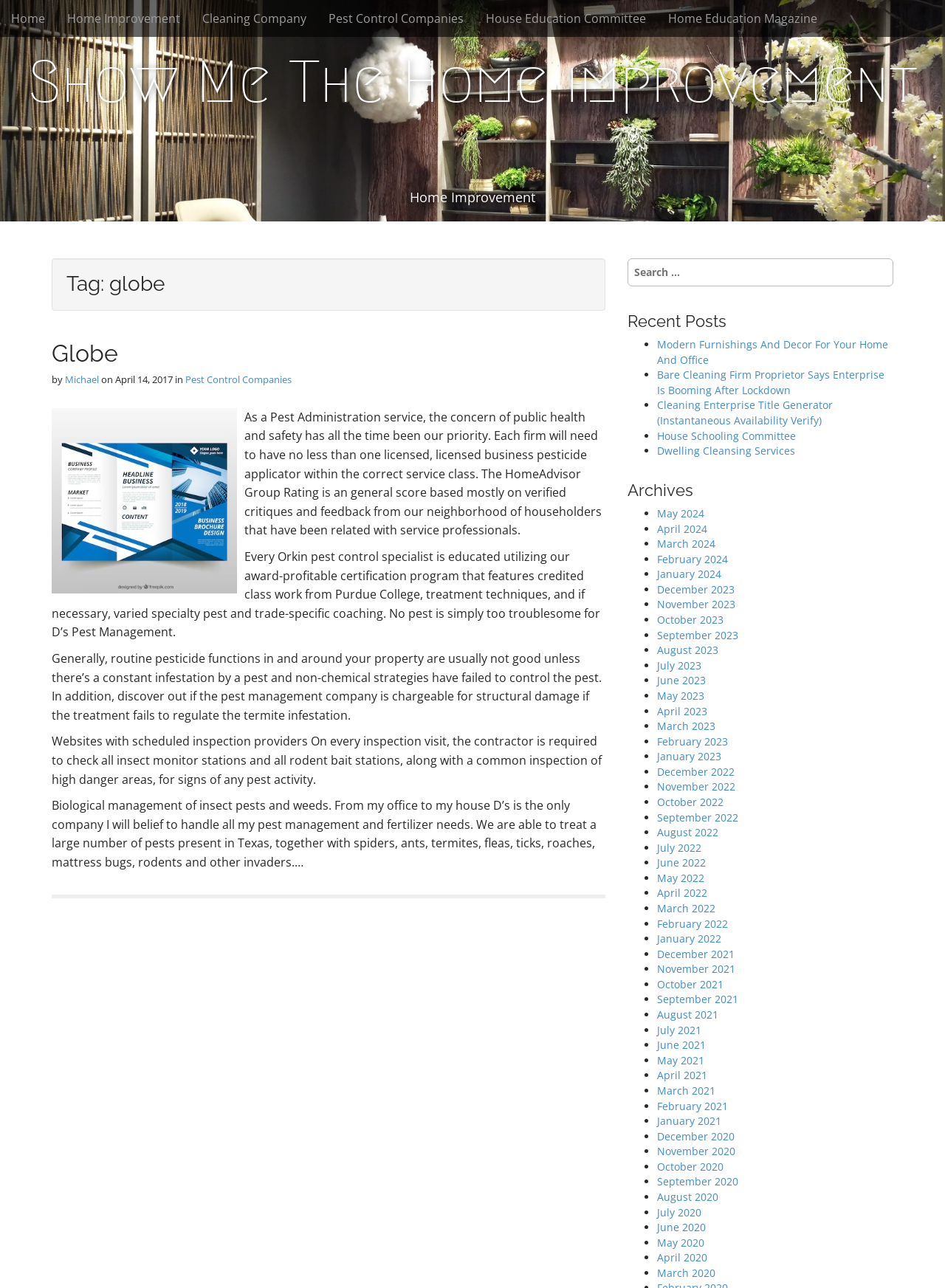Answer this question in one word or a short phrase: What is the category of the article 'Pest Control Companies'?

Home improvement